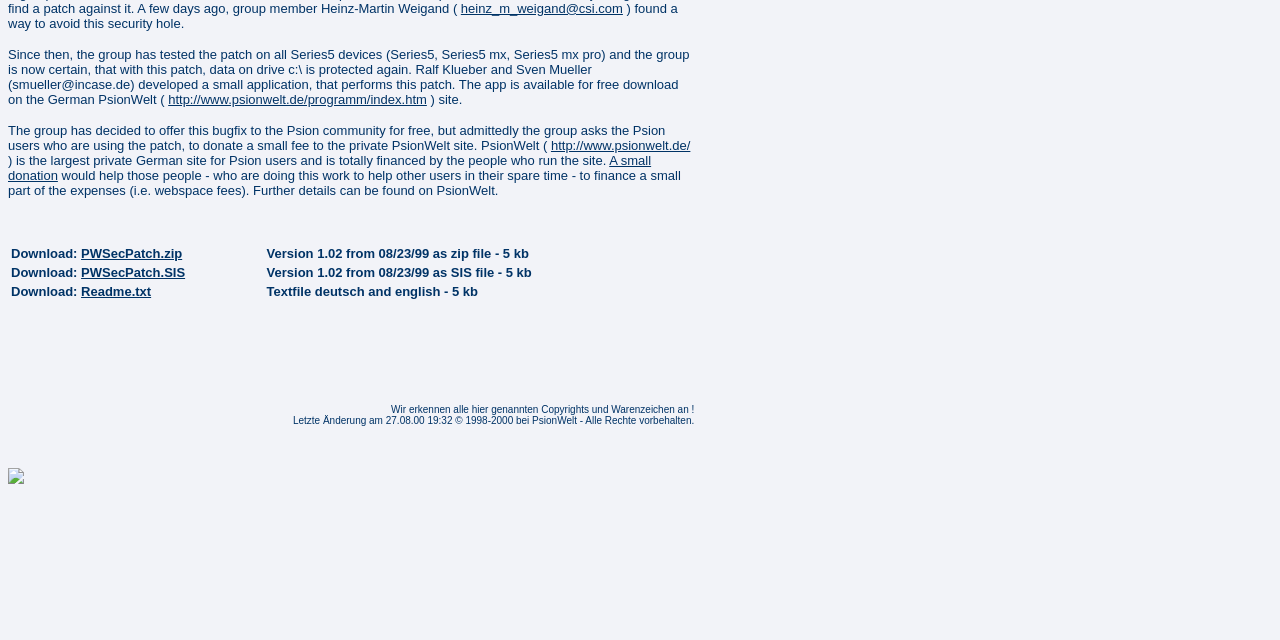Calculate the bounding box coordinates for the UI element based on the following description: "heinz_m_weigand@csi.com". Ensure the coordinates are four float numbers between 0 and 1, i.e., [left, top, right, bottom].

[0.36, 0.001, 0.487, 0.025]